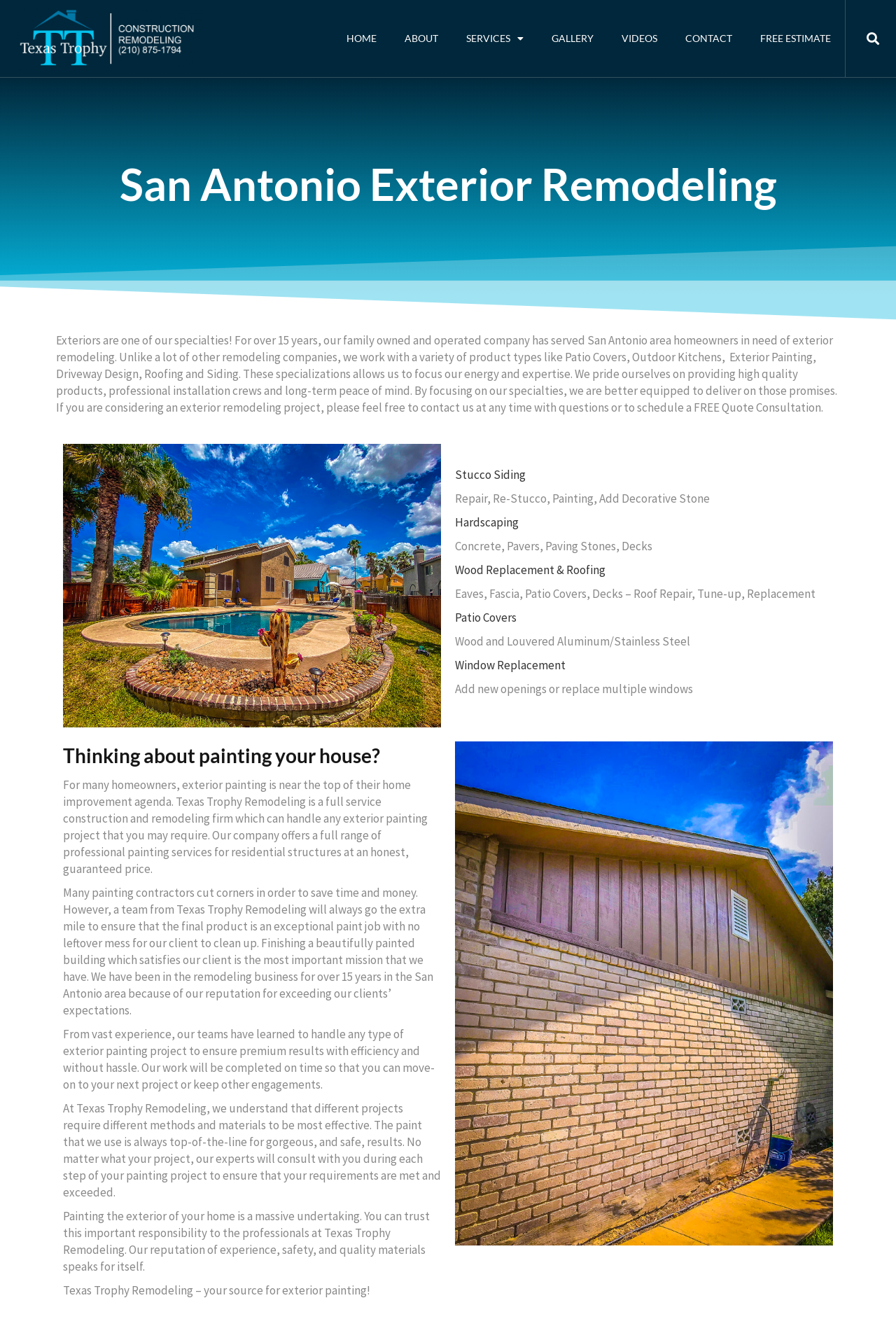What type of company is Texas Trophy Construction & Remodeling?
Refer to the image and provide a one-word or short phrase answer.

Family owned and operated